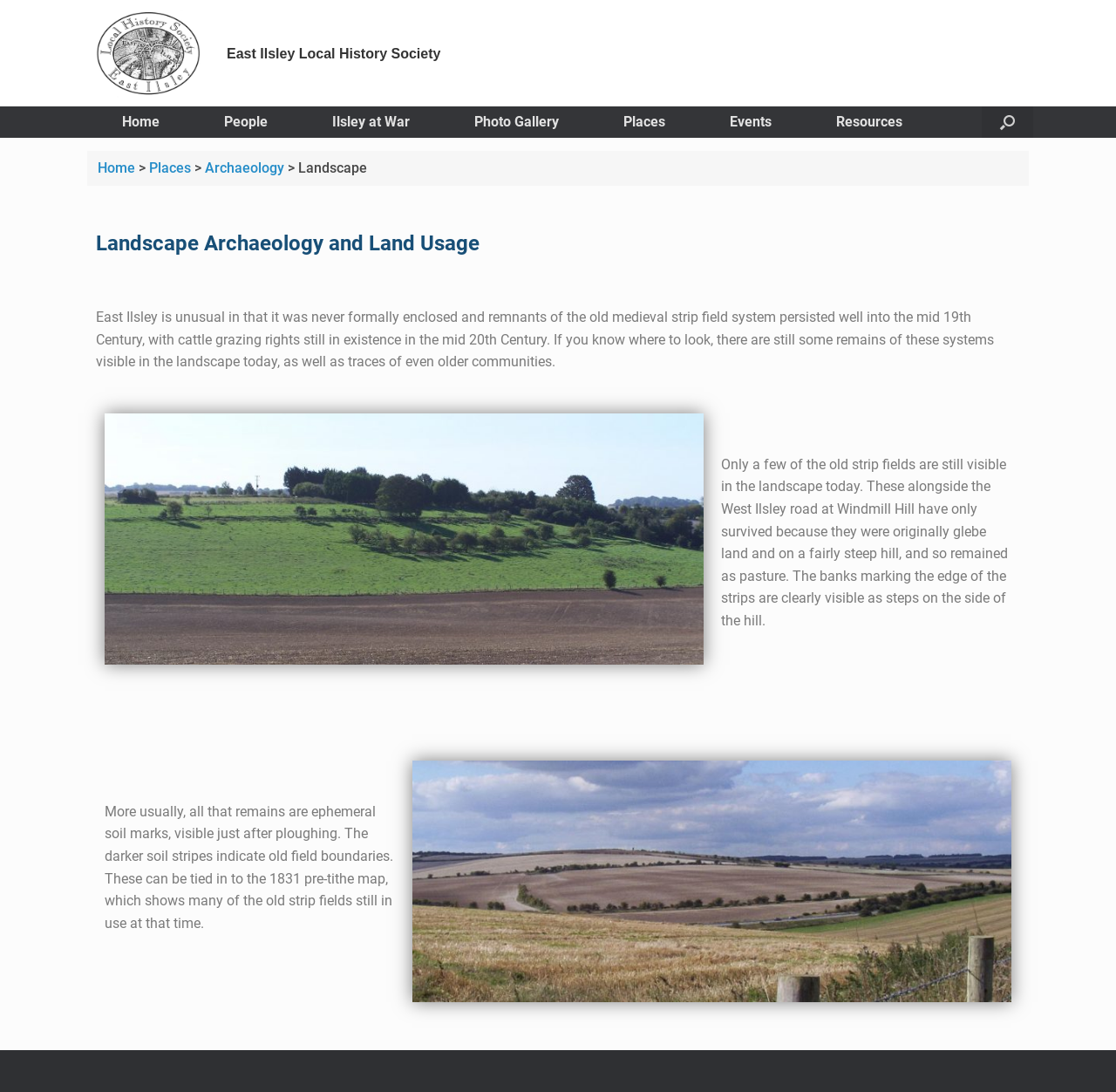Describe all the visual and textual components of the webpage comprehensively.

The webpage is about the East Ilsley Local History Society, specifically focusing on the landscape and archaeology of the area. At the top left corner, there is a logo of the society, accompanied by the text "East Ilsley Local History Society". Below this, there is a navigation menu with links to different sections, including "Home", "People", "Ilsley at War", "Photo Gallery", "Places", "Events", and "Resources". 

To the right of the navigation menu, there is a search button labeled "Open the search". Below the navigation menu, there is a secondary menu with links to "Home", "Places", "Archaeology", and a heading "Landscape". 

The main content of the page is an article about landscape archaeology and land usage in East Ilsley. The article is divided into three sections. The first section has a heading "Landscape Archaeology and Land Usage" and describes the history of land usage in East Ilsley, including the remnants of the old medieval strip field system. 

The second section provides more information about the remaining strip fields, specifically those alongside the West Ilsley road at Windmill Hill. The third section discusses how the old field boundaries can be identified through soil marks visible after ploughing, and how these can be tied to the 1831 pre-tithe map.